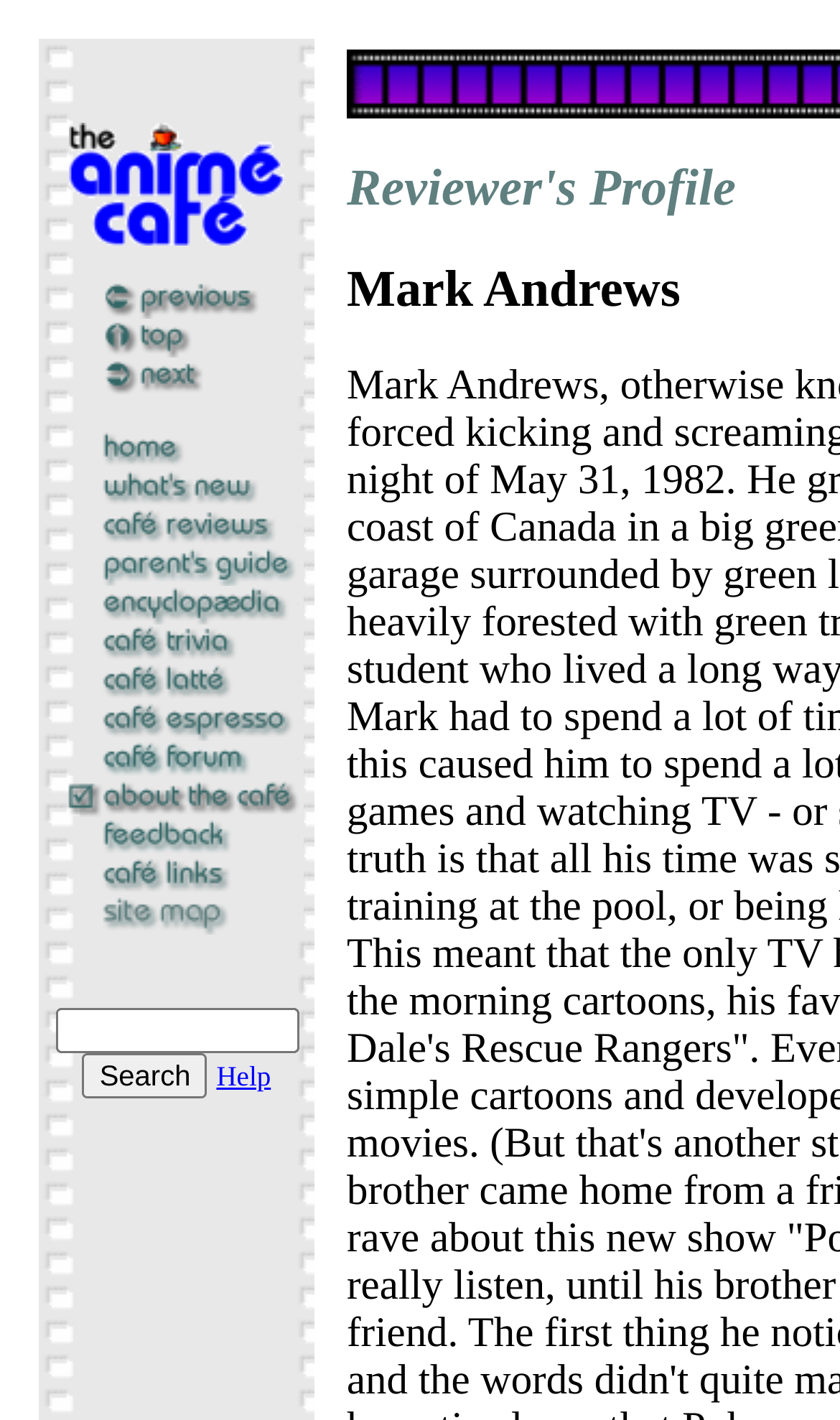Please identify the coordinates of the bounding box that should be clicked to fulfill this instruction: "get help".

[0.258, 0.746, 0.322, 0.769]